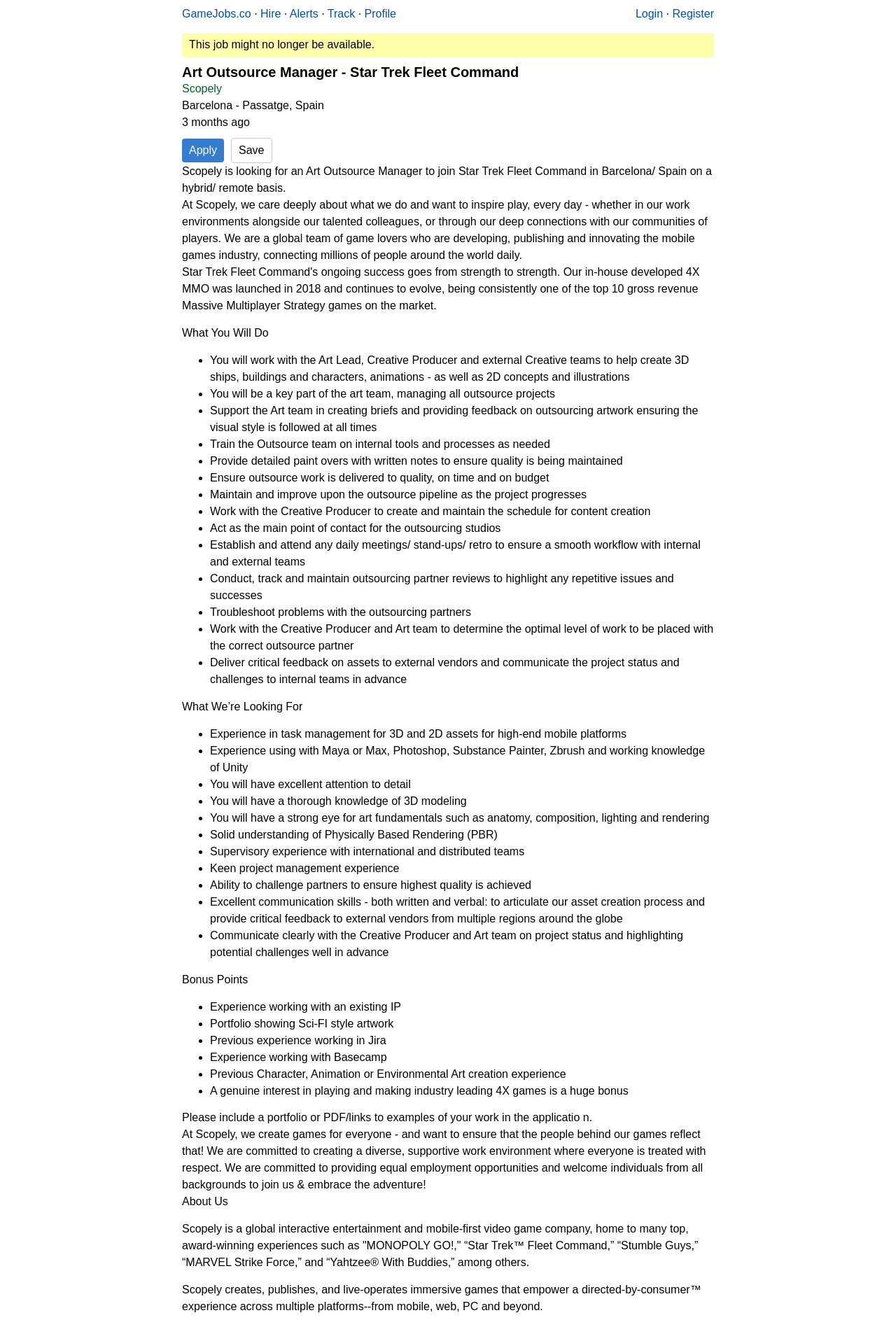Please indicate the bounding box coordinates for the clickable area to complete the following task: "Click on the 'Apply' button". The coordinates should be specified as four float numbers between 0 and 1, i.e., [left, top, right, bottom].

[0.203, 0.105, 0.25, 0.123]